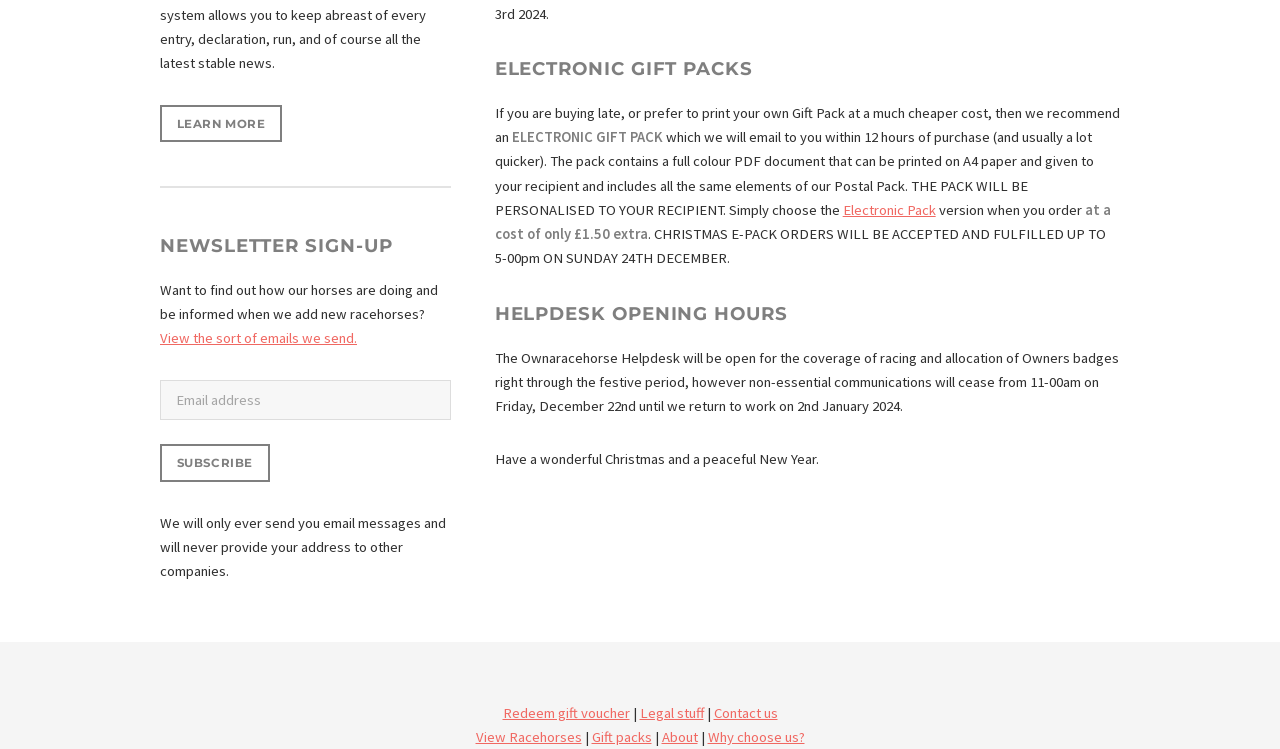Could you specify the bounding box coordinates for the clickable section to complete the following instruction: "Learn more about the newsletter"?

[0.125, 0.14, 0.22, 0.19]